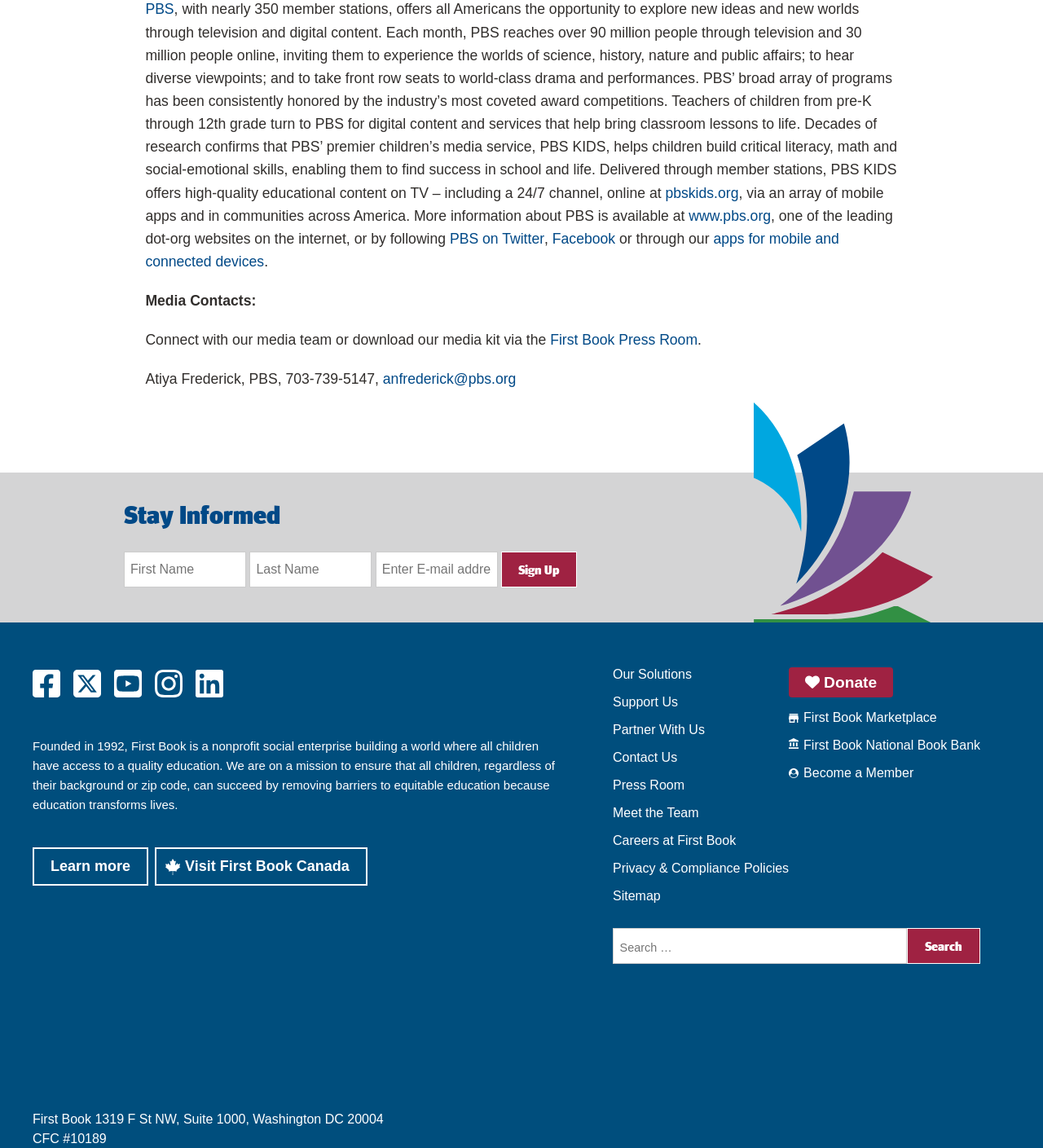Identify the bounding box coordinates of the element that should be clicked to fulfill this task: "Search for resources". The coordinates should be provided as four float numbers between 0 and 1, i.e., [left, top, right, bottom].

[0.593, 0.815, 0.864, 0.837]